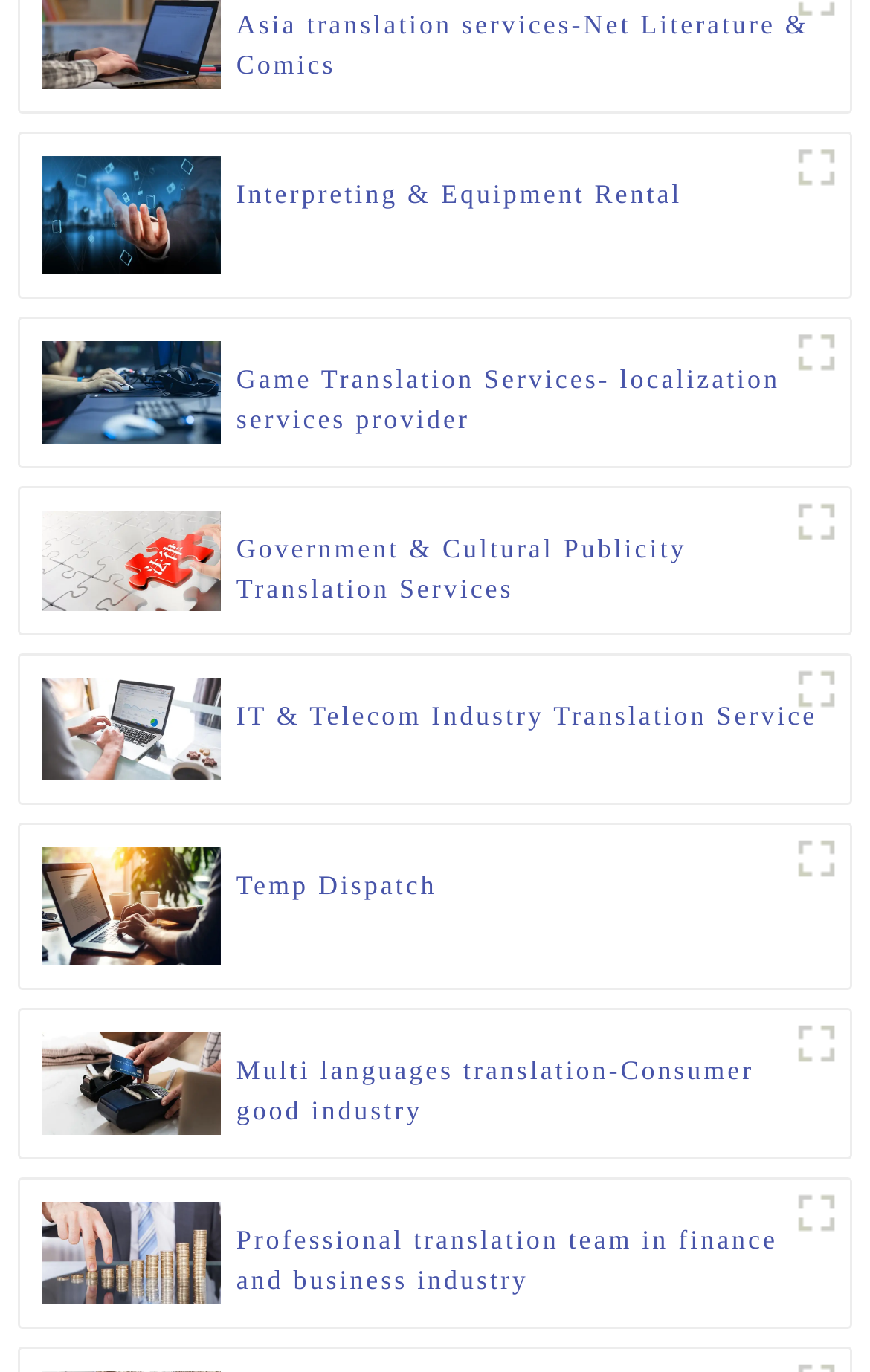Provide the bounding box coordinates for the UI element that is described by this text: "title="Interpreting & Equipment Rental"". The coordinates should be in the form of four float numbers between 0 and 1: [left, top, right, bottom].

[0.048, 0.144, 0.254, 0.167]